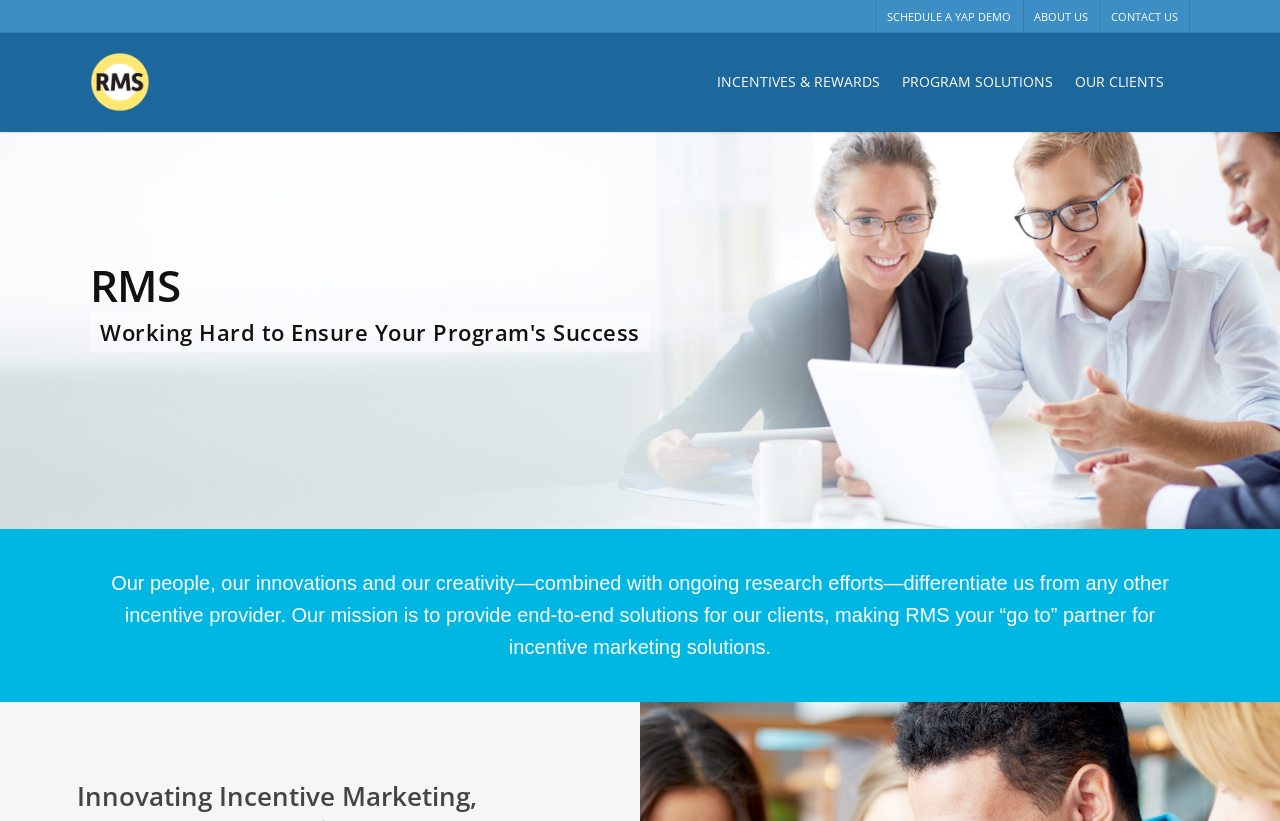Given the webpage screenshot, identify the bounding box of the UI element that matches this description: "SCHEDULE A YAP DEMO".

[0.684, 0.0, 0.798, 0.04]